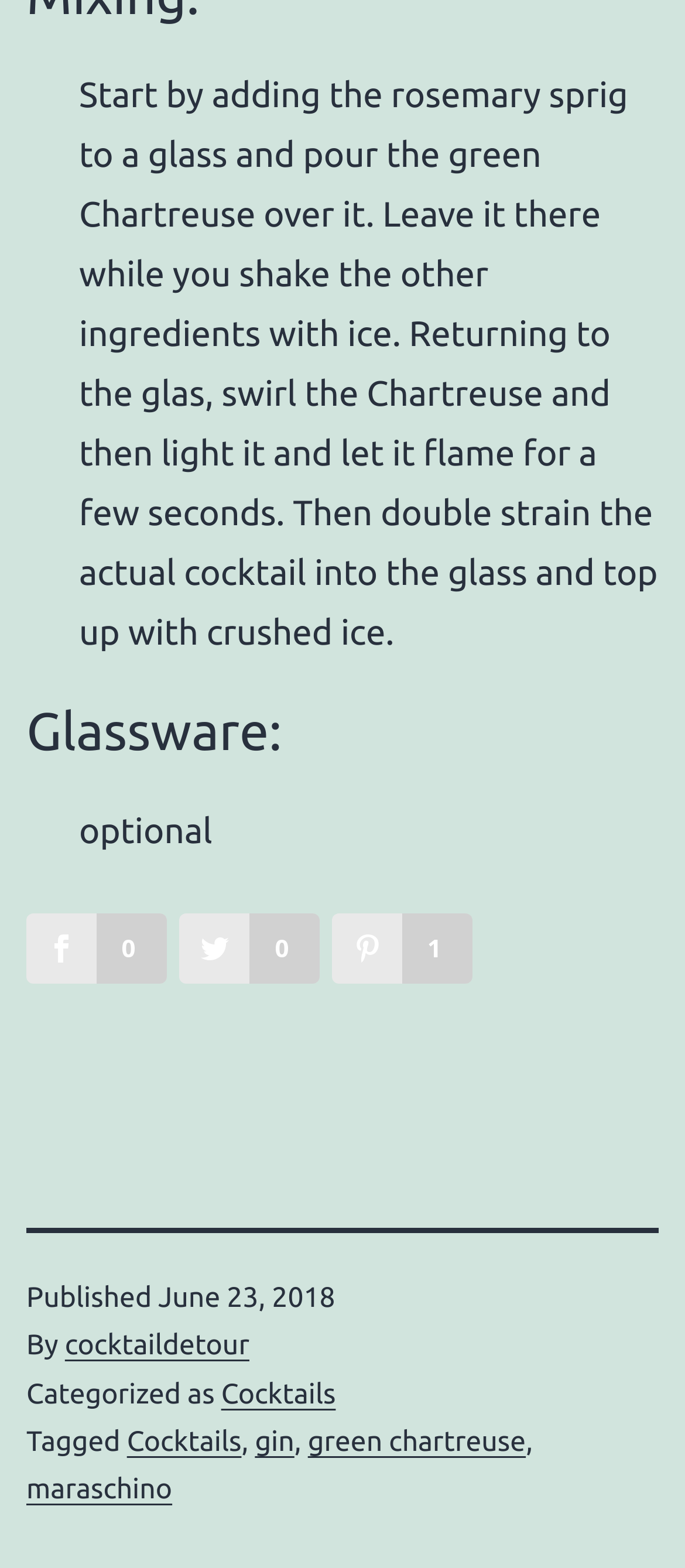Locate the coordinates of the bounding box for the clickable region that fulfills this instruction: "Click the link to view the author's profile".

[0.095, 0.848, 0.364, 0.869]